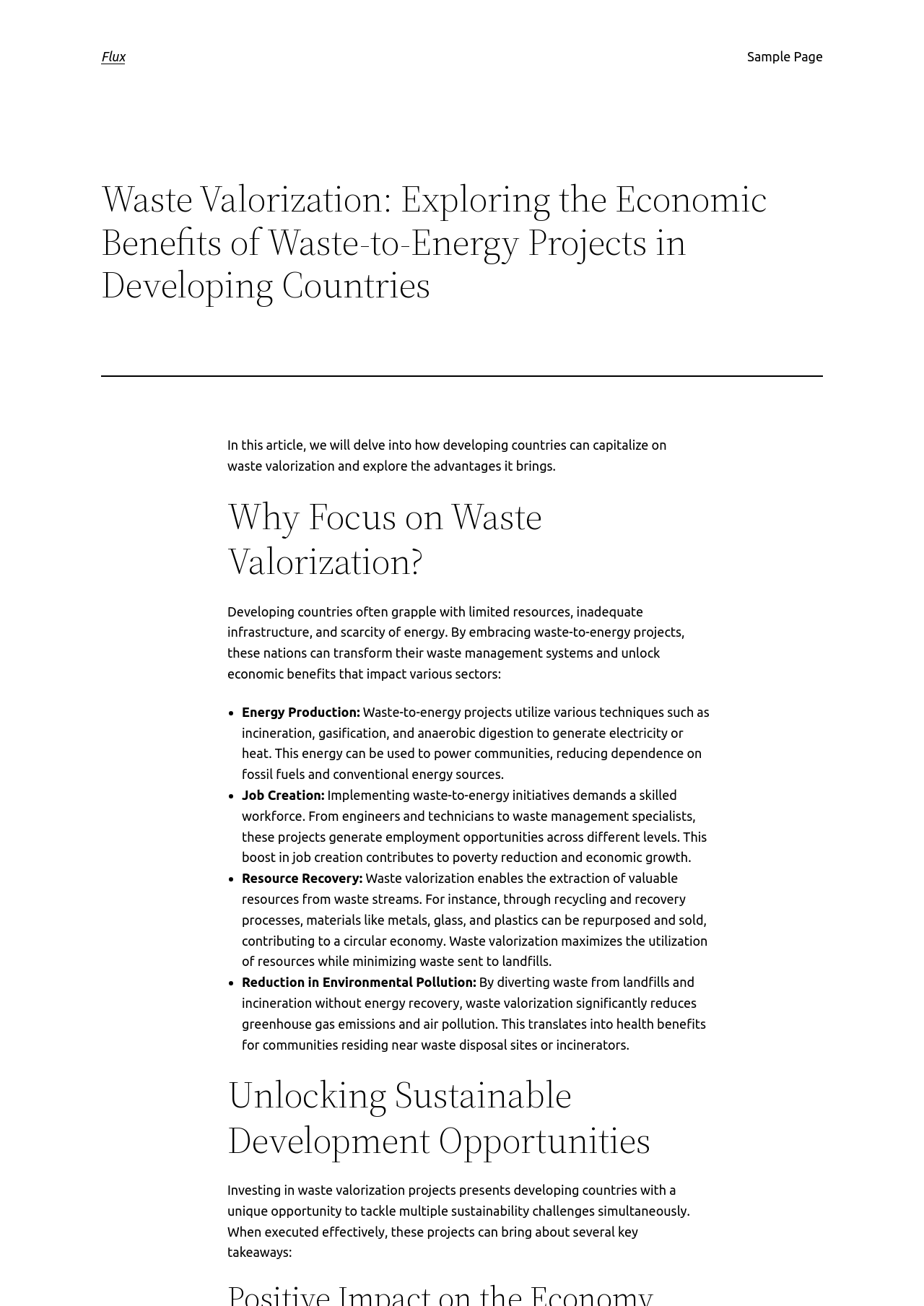Identify the bounding box coordinates of the HTML element based on this description: "Sample Page".

[0.809, 0.035, 0.891, 0.051]